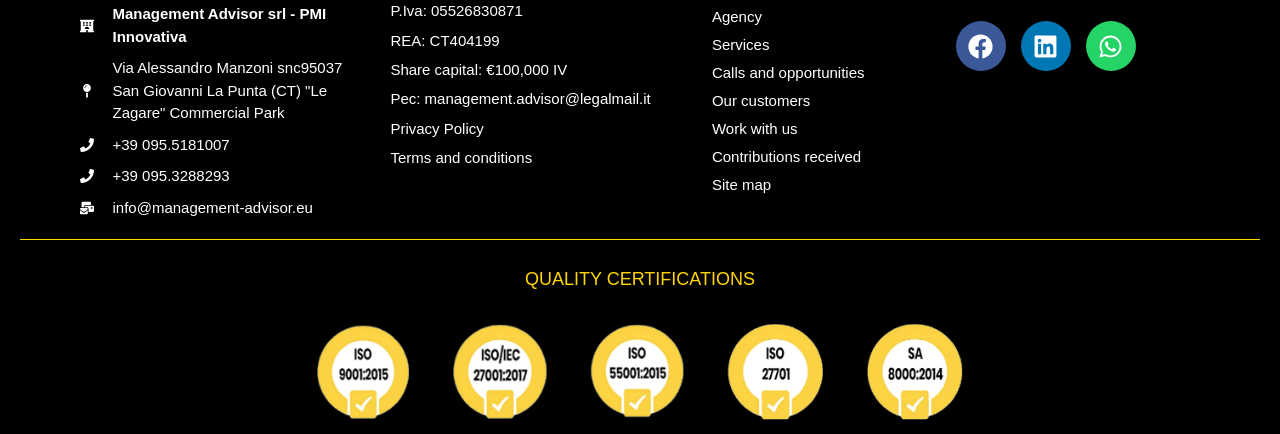Please identify the bounding box coordinates of the element's region that I should click in order to complete the following instruction: "View quality certifications". The bounding box coordinates consist of four float numbers between 0 and 1, i.e., [left, top, right, bottom].

[0.188, 0.733, 0.812, 0.978]